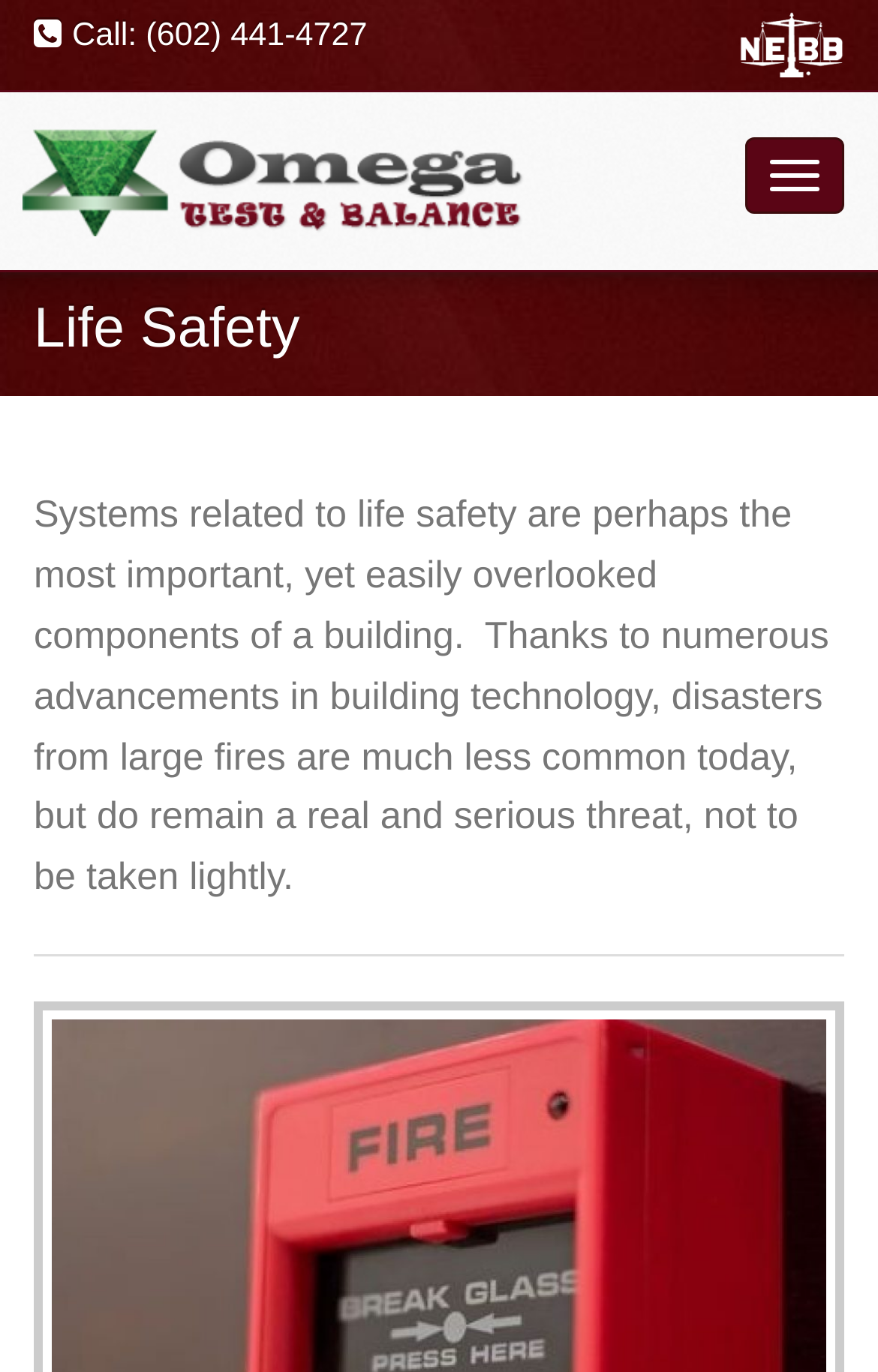Answer briefly with one word or phrase:
What is the orientation of the separator?

Horizontal